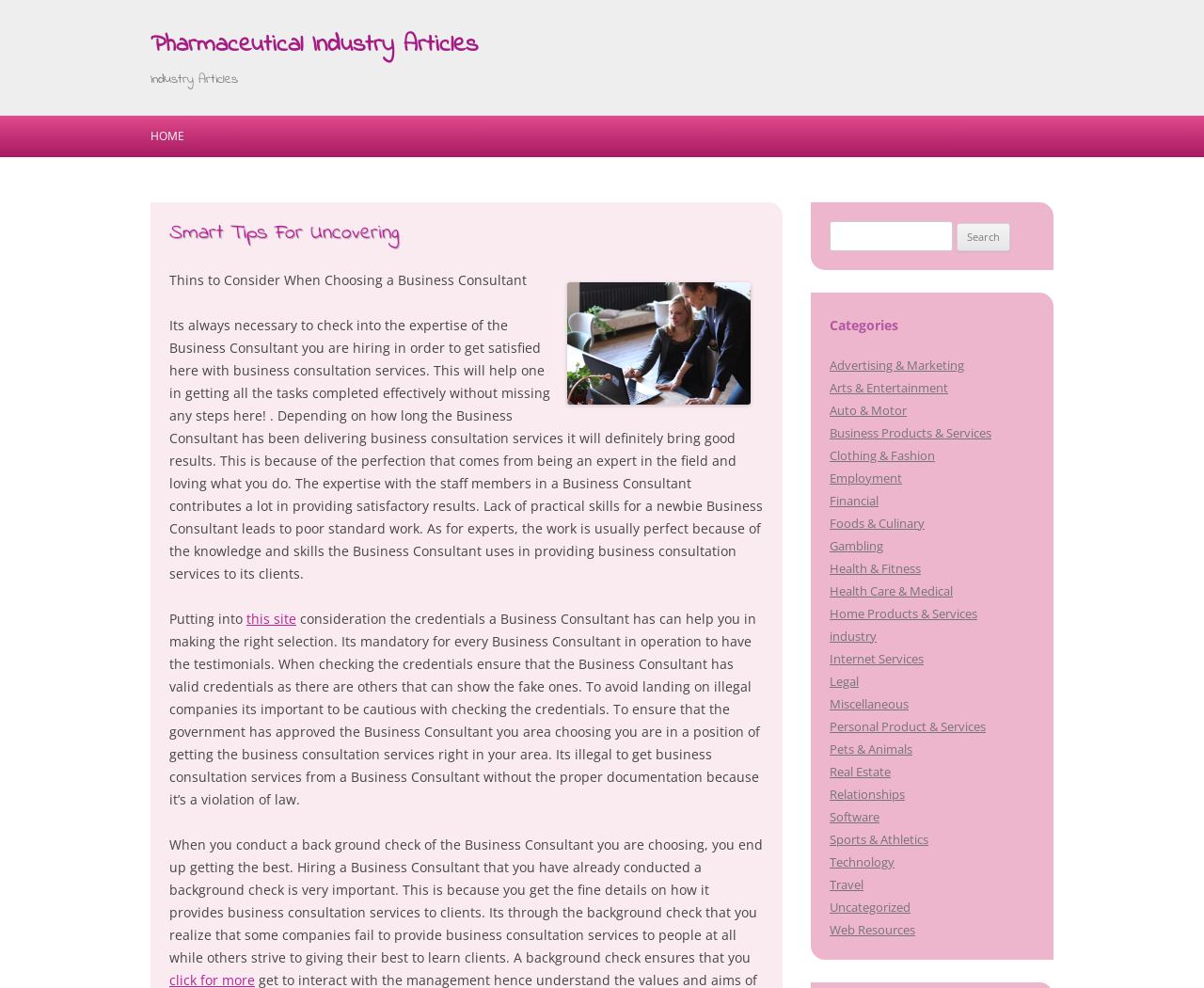Please answer the following question as detailed as possible based on the image: 
How many categories are listed on the webpage?

The number of categories listed on the webpage can be counted by examining the links under the 'Categories' section. There are 24 links, each representing a different category, ranging from 'Advertising & Marketing' to 'Web Resources'.